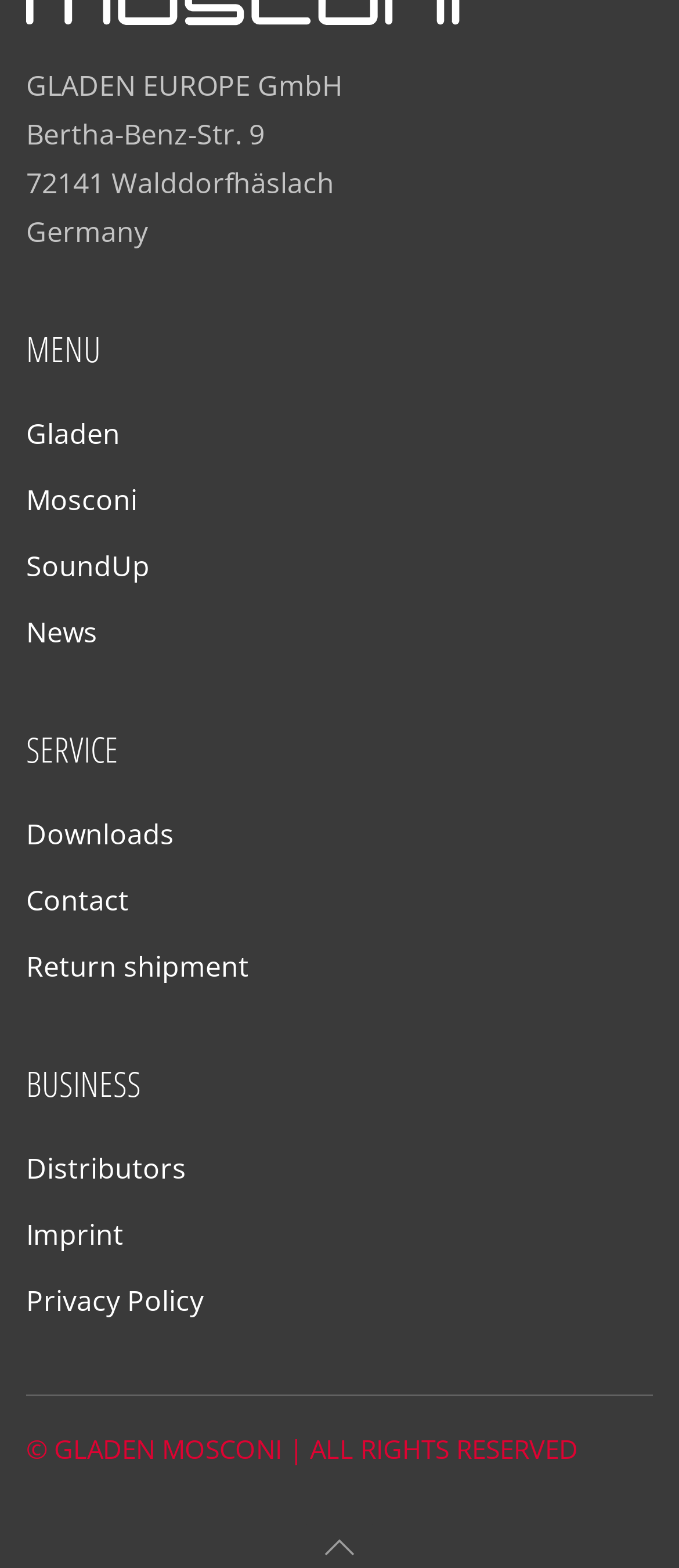Determine the bounding box coordinates of the clickable region to follow the instruction: "Contact Gladen".

[0.038, 0.559, 0.962, 0.59]